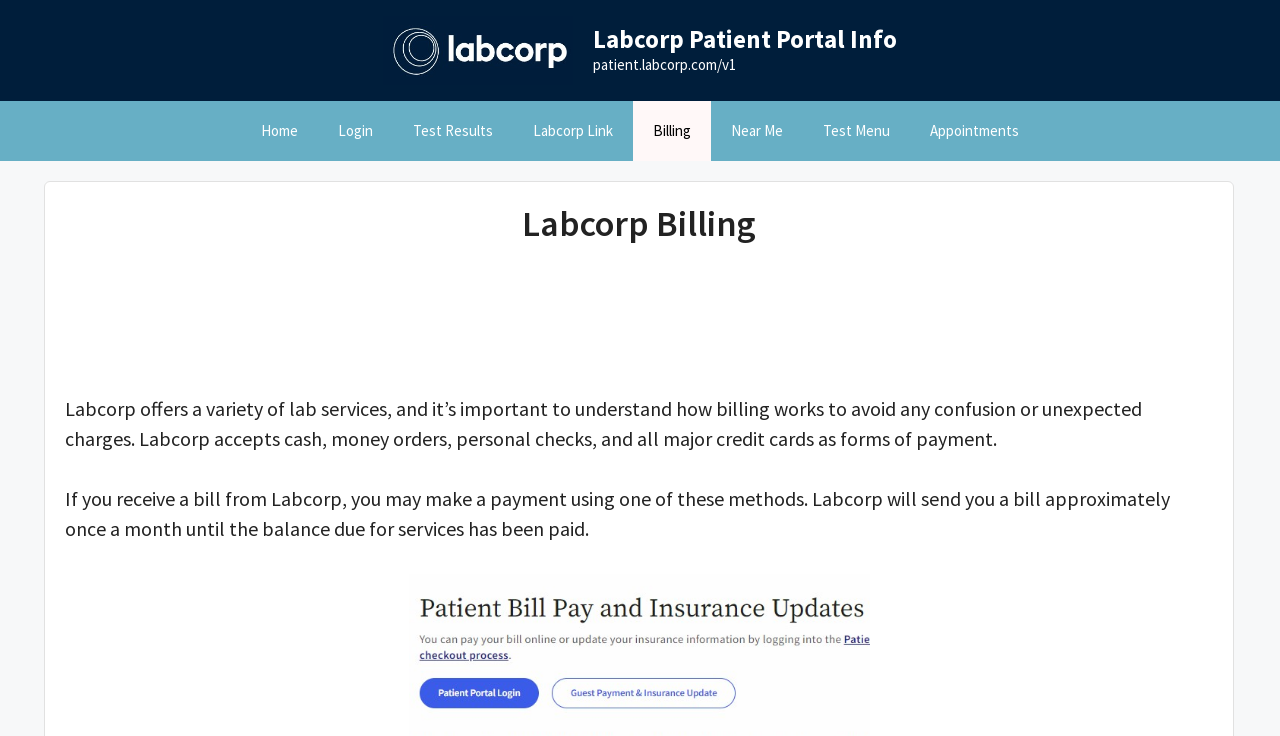Specify the bounding box coordinates of the element's area that should be clicked to execute the given instruction: "Click on the Labcorp Patient Portal Info link". The coordinates should be four float numbers between 0 and 1, i.e., [left, top, right, bottom].

[0.299, 0.048, 0.448, 0.082]